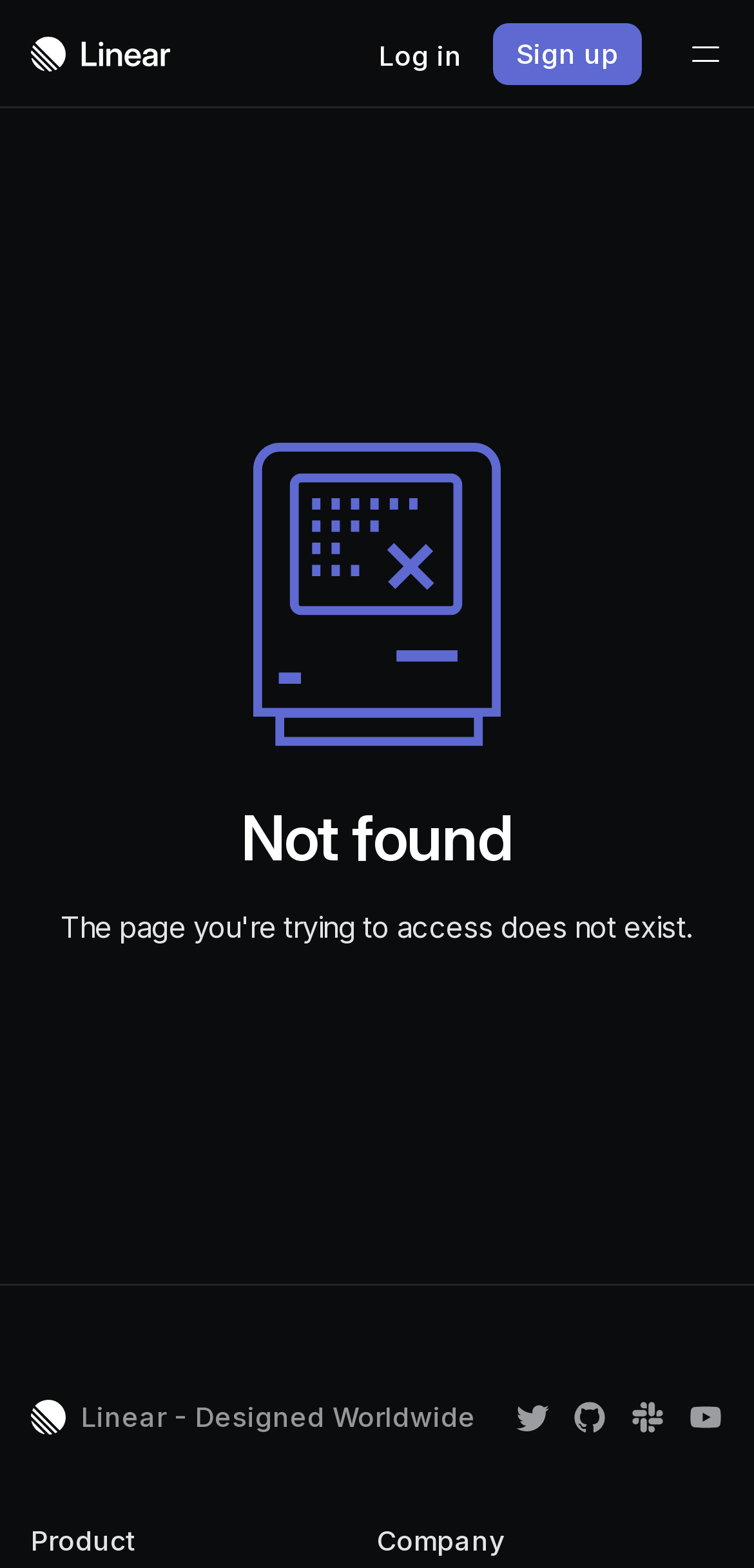Answer the following query concisely with a single word or phrase:
What are the two main categories listed at the bottom of the webpage?

Product and Company